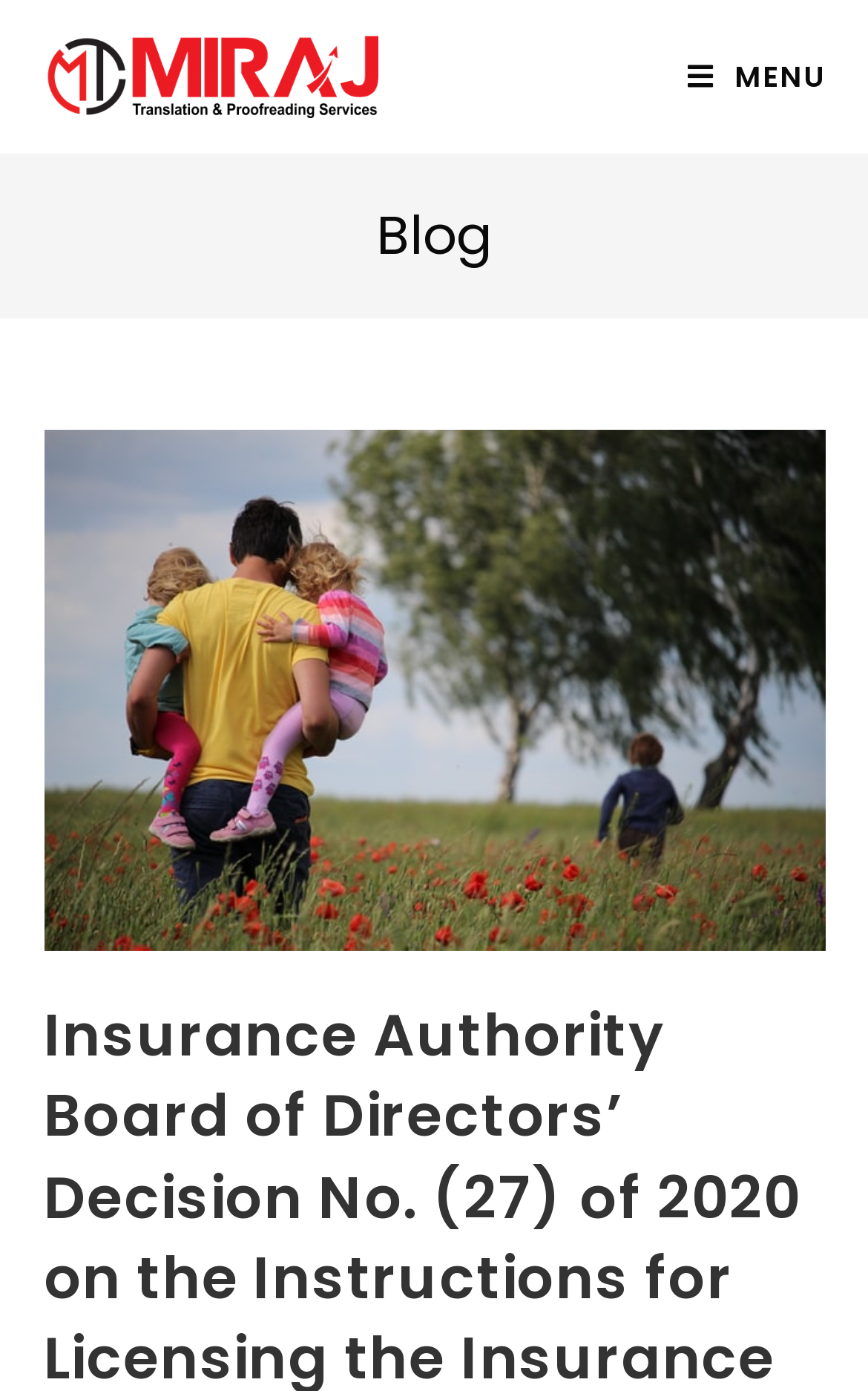Is there a search function on the webpage?
Look at the screenshot and provide an in-depth answer.

Upon inspecting the webpage, there is no search bar or search function available. The webpage only has a menu with one main section, 'Blog', and a link to the translation service, but no search function.